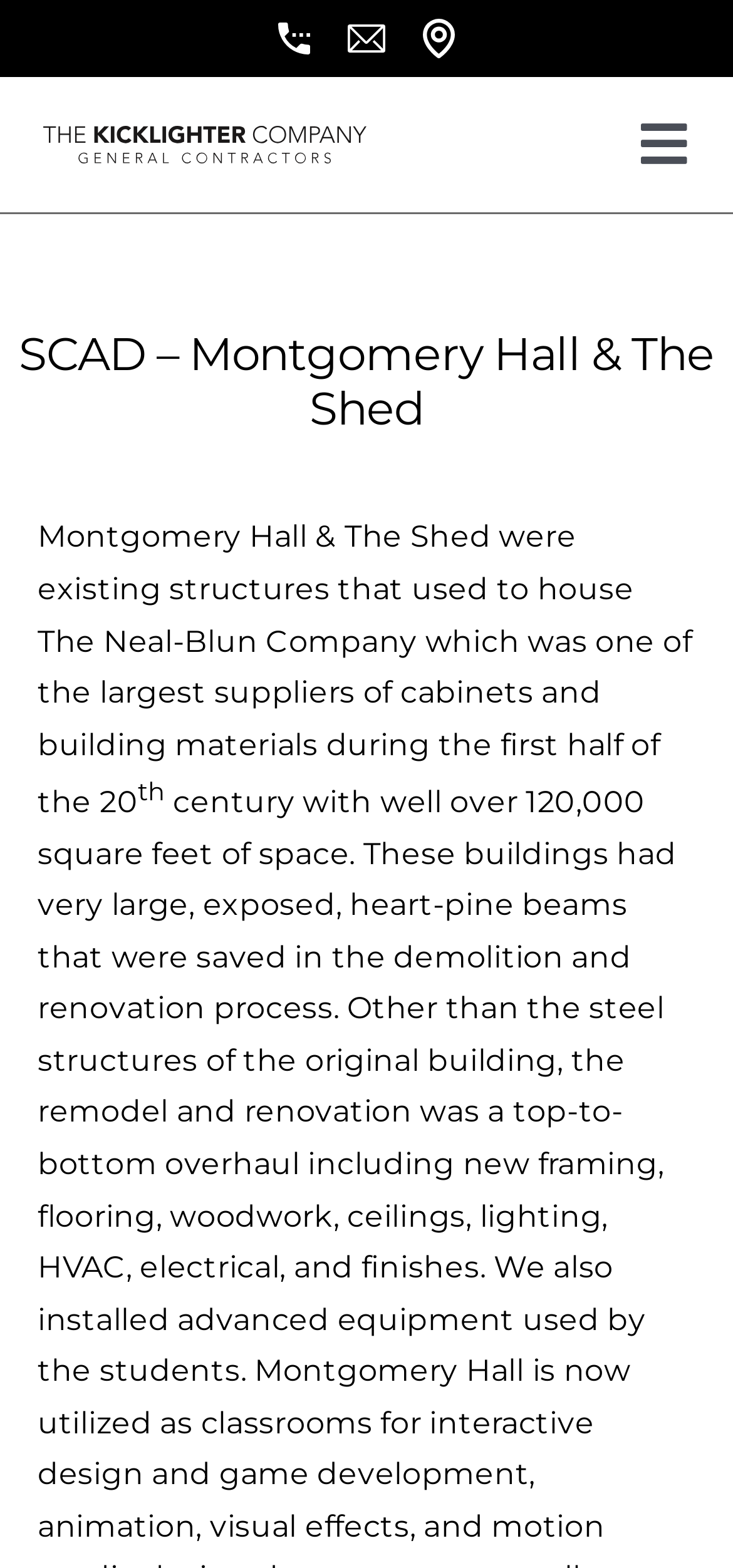Please determine the primary heading and provide its text.

SCAD – Montgomery Hall & The Shed